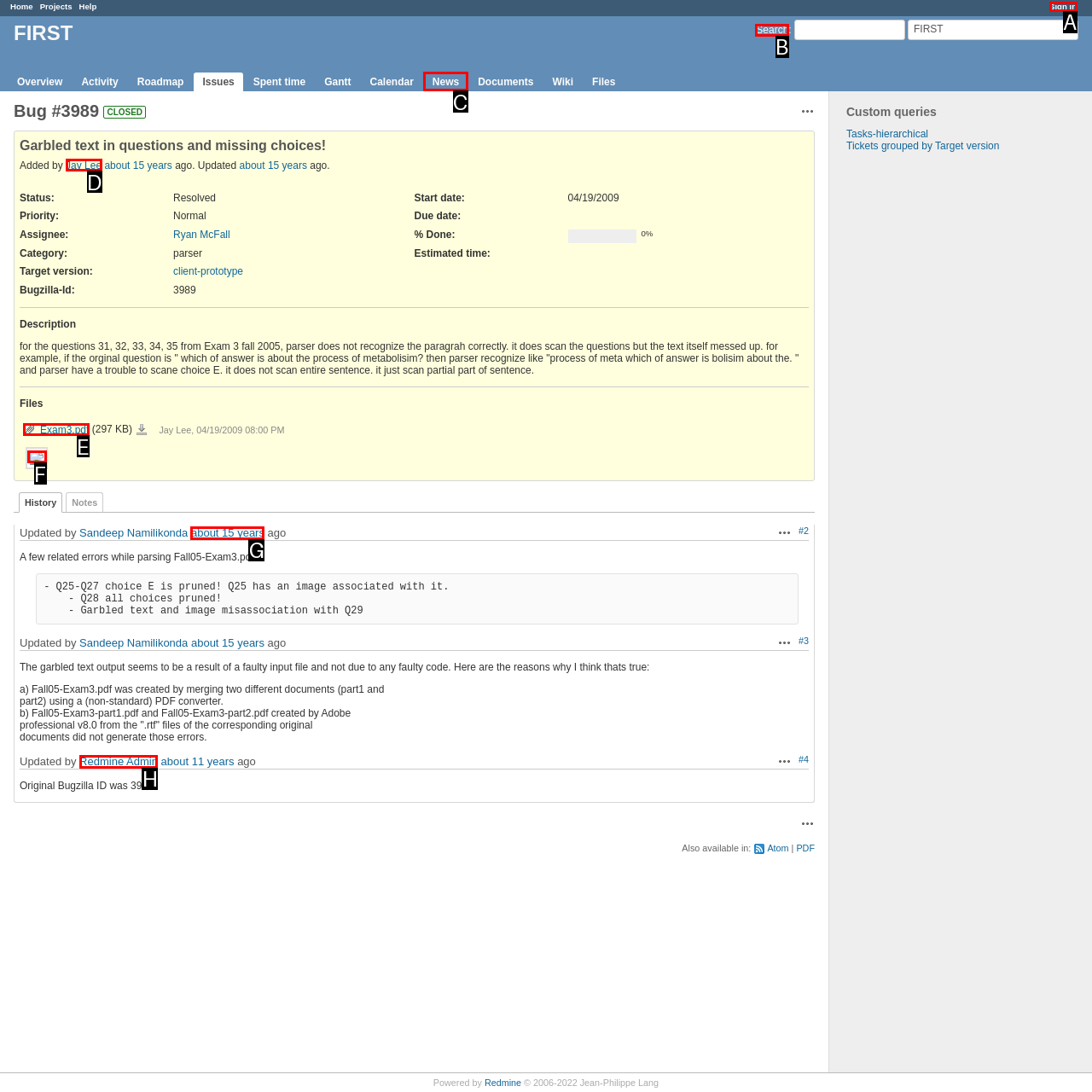Which lettered option should be clicked to perform the following task: Search for issues
Respond with the letter of the appropriate option.

B